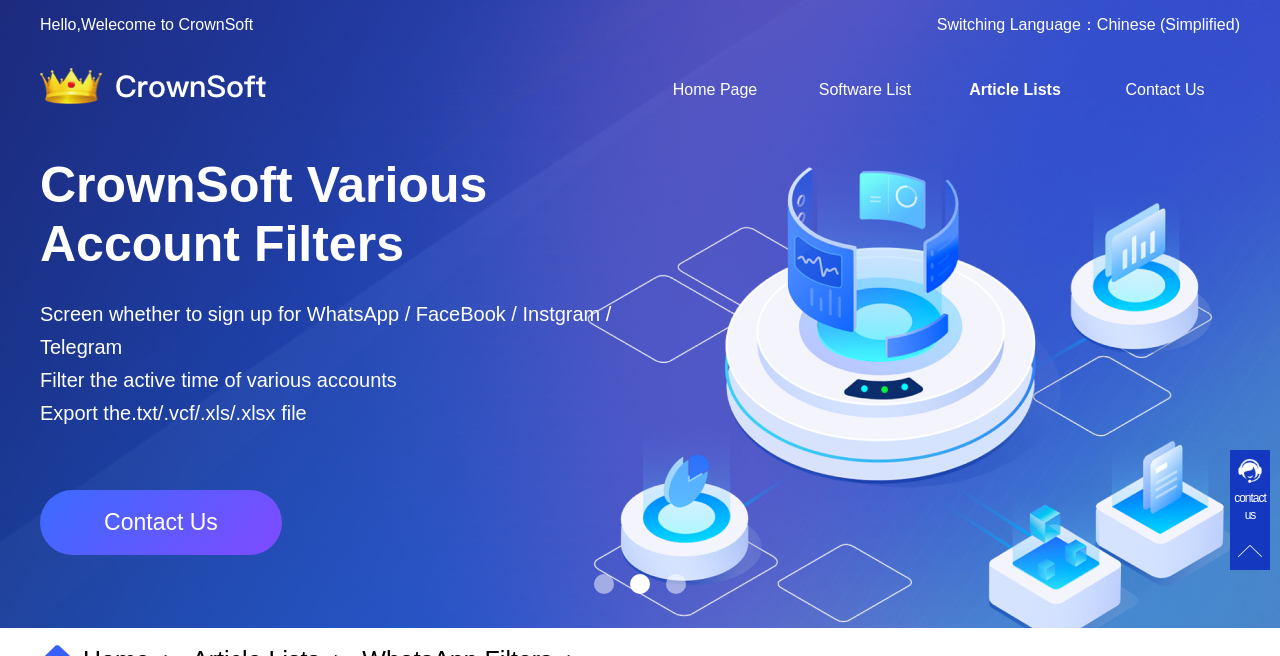Extract the bounding box coordinates for the UI element described by the text: "Home Page". The coordinates should be in the form of [left, top, right, bottom] with values between 0 and 1.

[0.526, 0.123, 0.592, 0.149]